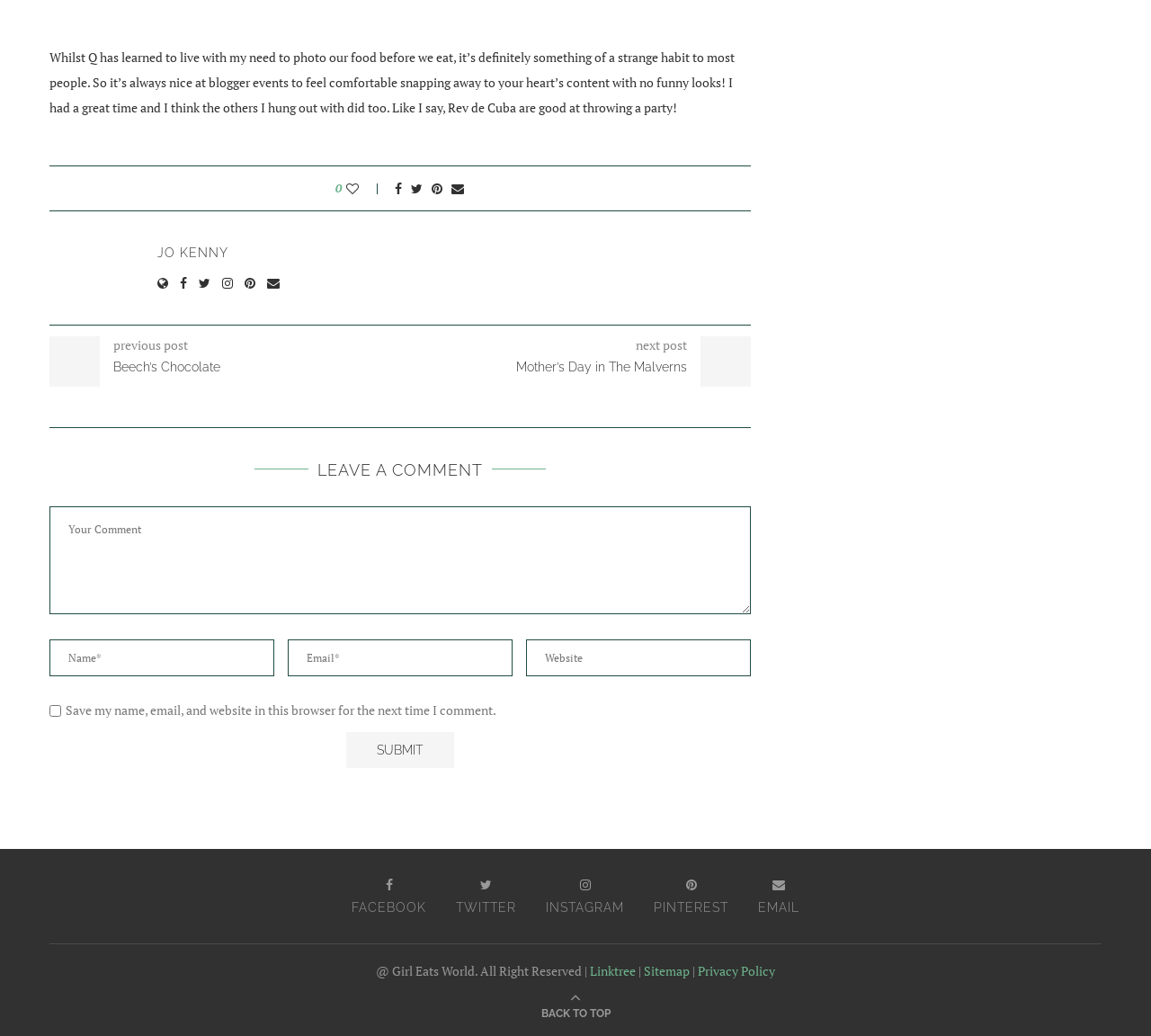Based on the element description: "Pinterest", identify the UI element and provide its bounding box coordinates. Use four float numbers between 0 and 1, [left, top, right, bottom].

[0.568, 0.846, 0.633, 0.885]